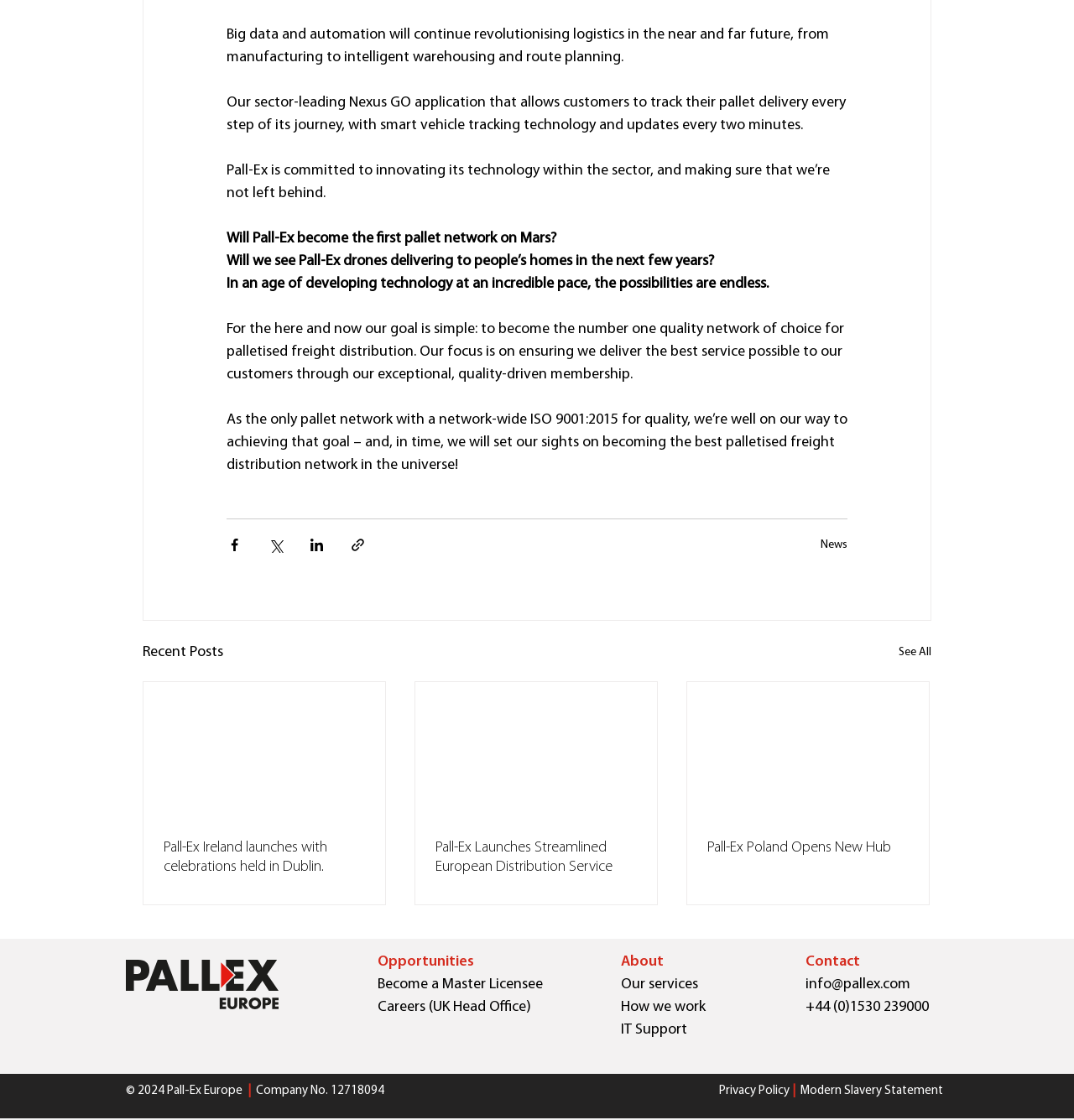Determine the bounding box for the described HTML element: "IT Support". Ensure the coordinates are four float numbers between 0 and 1 in the format [left, top, right, bottom].

[0.578, 0.912, 0.64, 0.927]